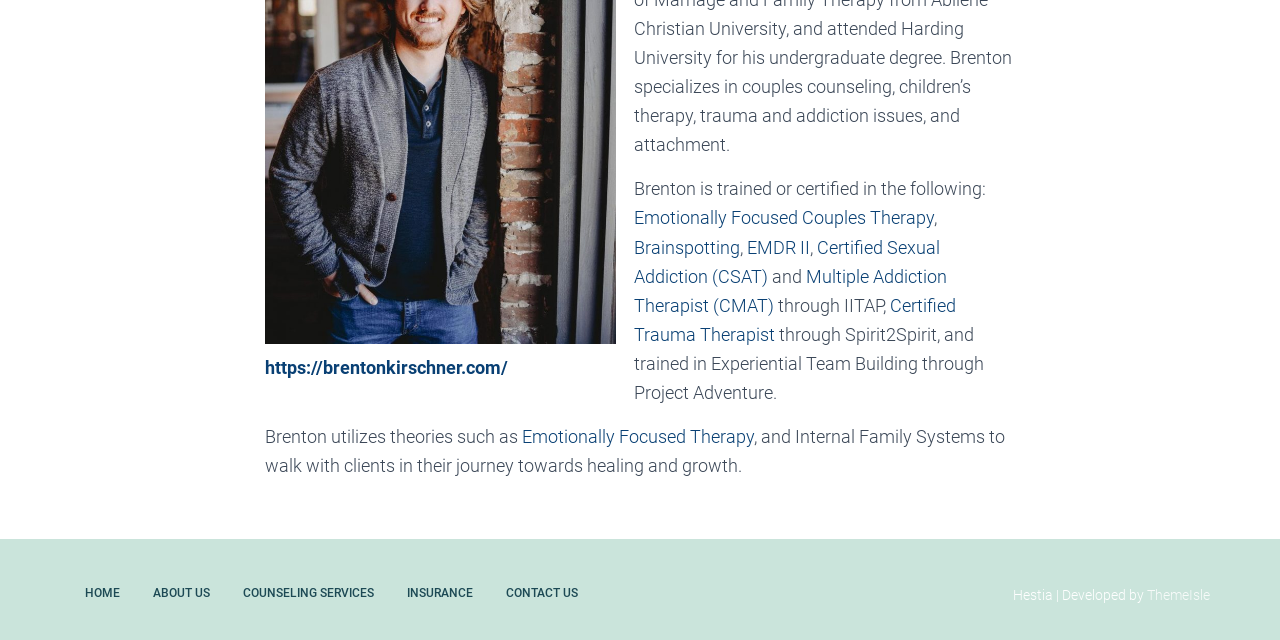Locate the bounding box of the UI element defined by this description: "Certified Trauma Therapist". The coordinates should be given as four float numbers between 0 and 1, formatted as [left, top, right, bottom].

[0.495, 0.461, 0.747, 0.539]